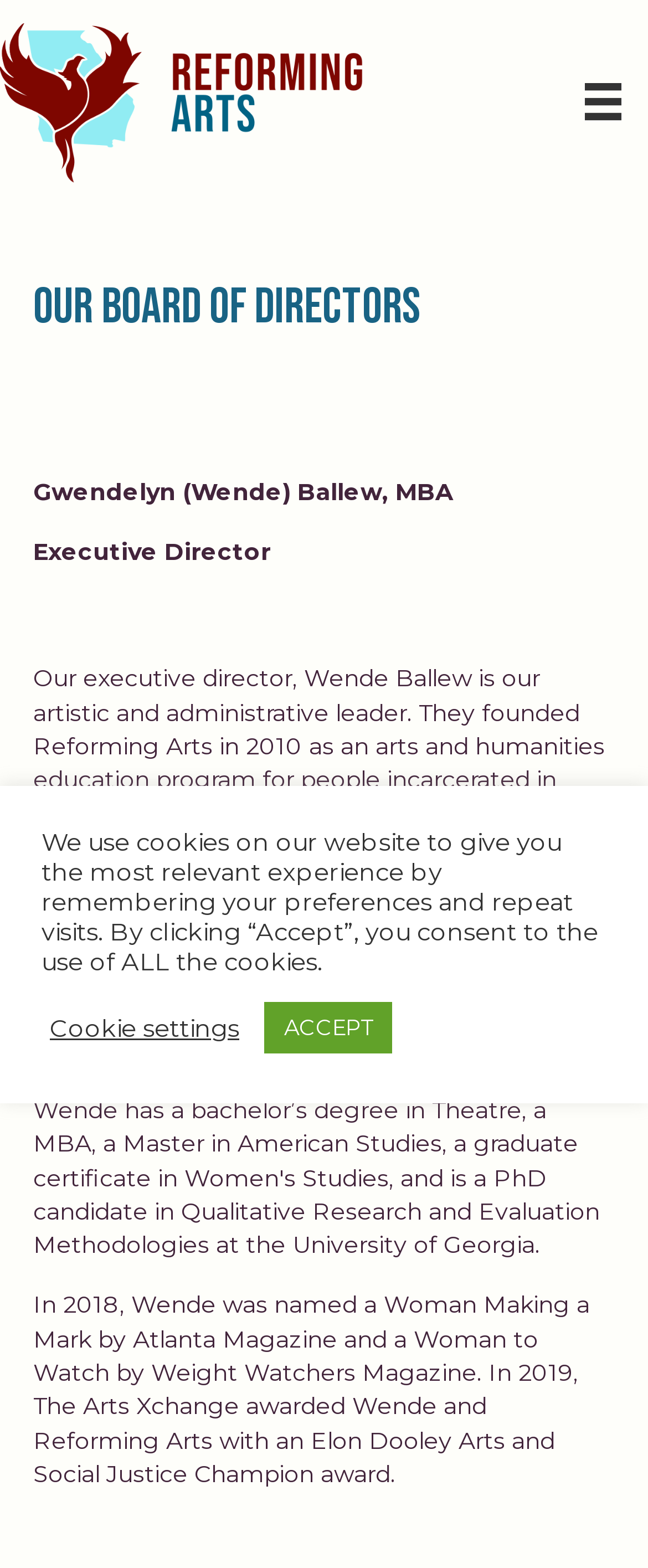What award did Wende Ballew receive in 2019?
Examine the webpage screenshot and provide an in-depth answer to the question.

I found the answer by reading the text under the 'Our Board of Directors' heading, which mentions 'In 2019, The Arts Xchange awarded Wende and Reforming Arts with an Elon Dooley Arts and Social Justice Champion award.'